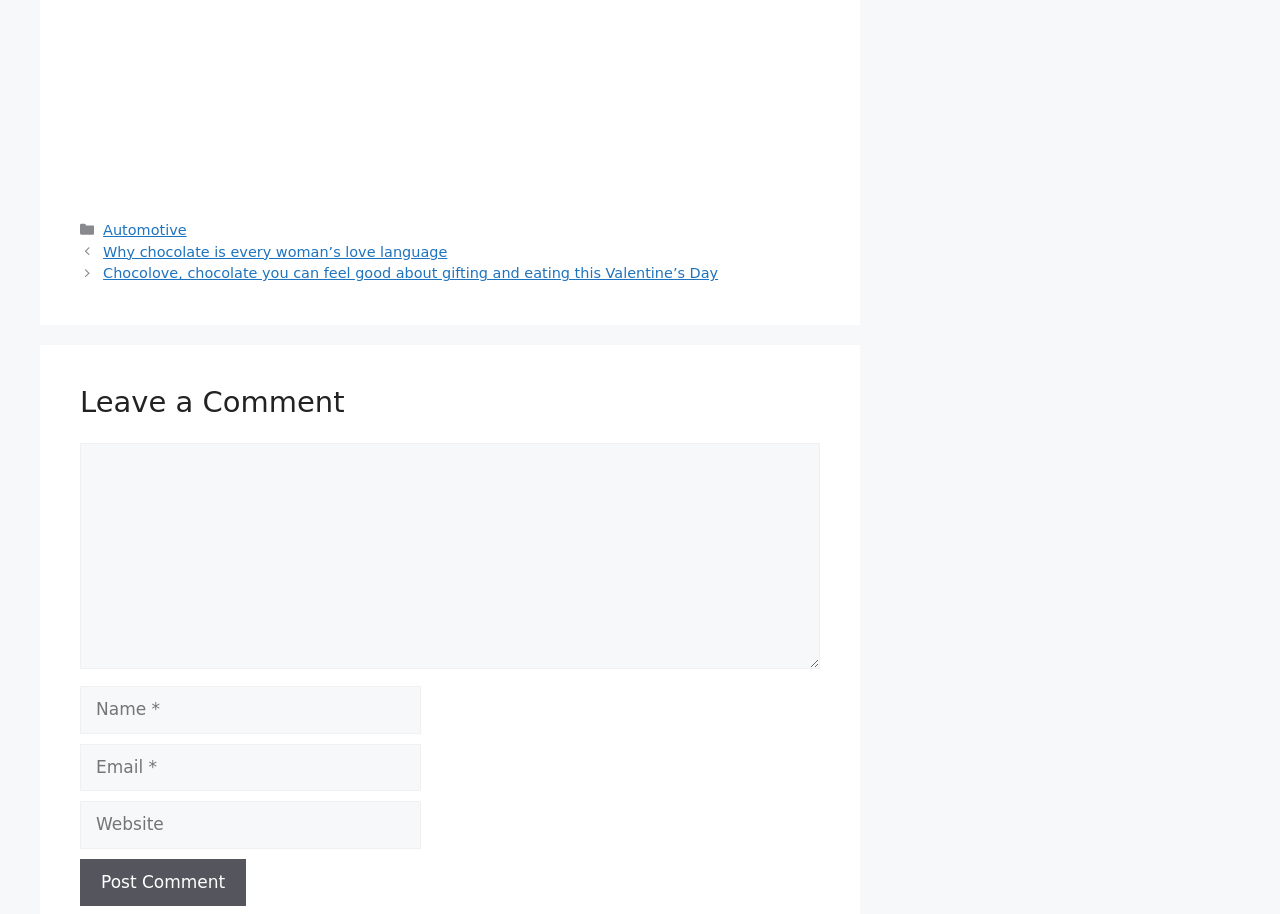Please determine the bounding box coordinates of the section I need to click to accomplish this instruction: "Enter your name".

[0.062, 0.751, 0.329, 0.803]